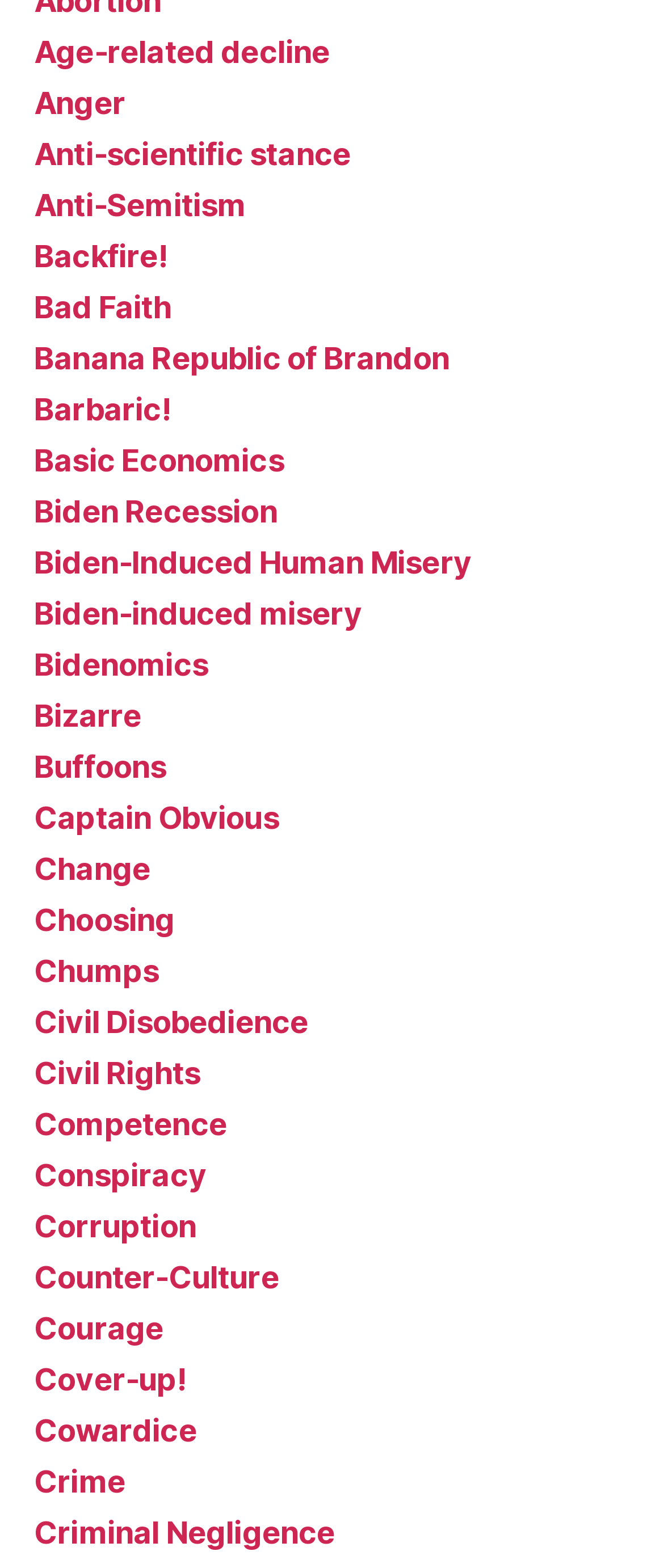Respond to the following query with just one word or a short phrase: 
What is the link located at the bottom-left corner of the webpage?

Criminal Negligence